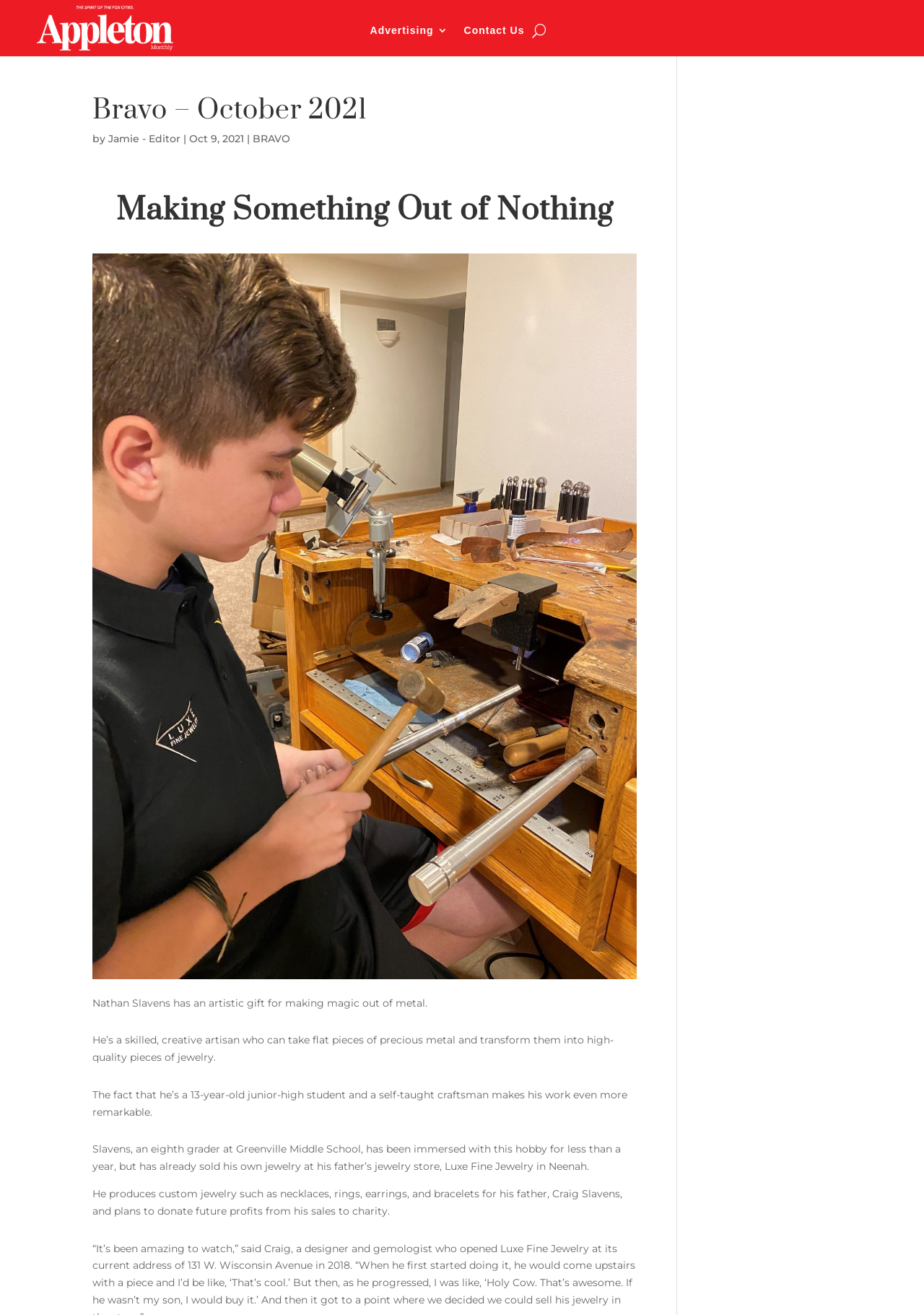What type of items does Nathan Slavens create?
Answer the question with just one word or phrase using the image.

jewelry